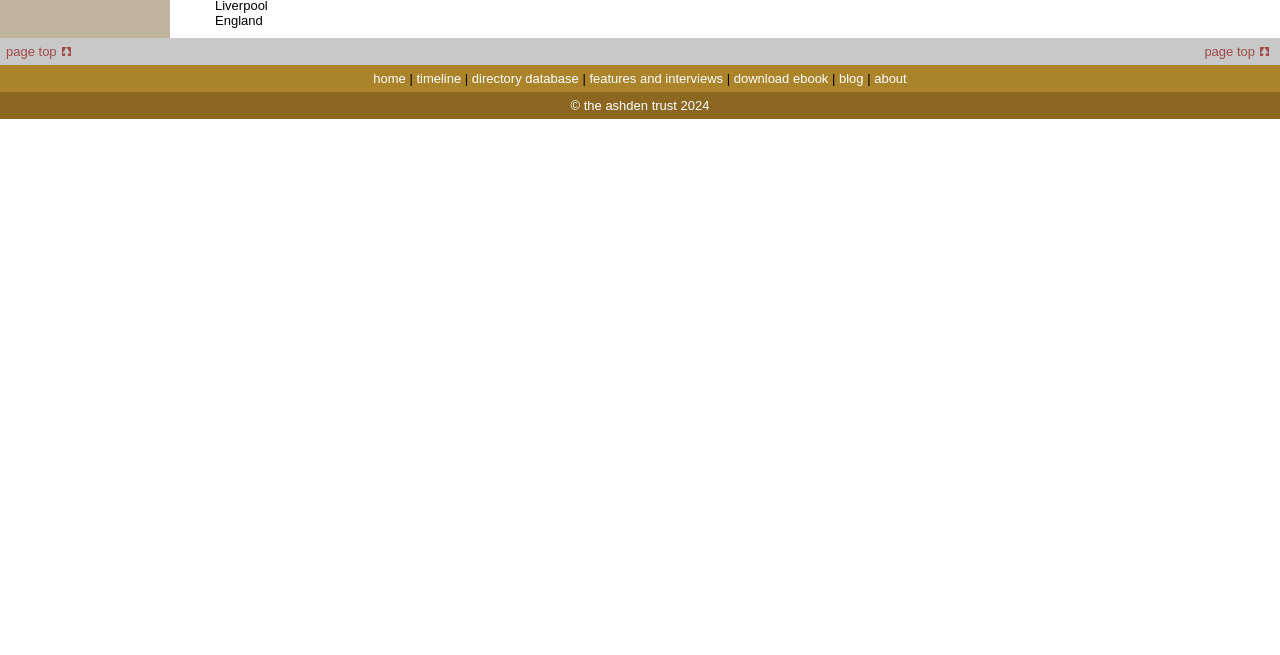Extract the bounding box coordinates for the UI element described by the text: "features and interviews". The coordinates should be in the form of [left, top, right, bottom] with values between 0 and 1.

[0.46, 0.108, 0.565, 0.131]